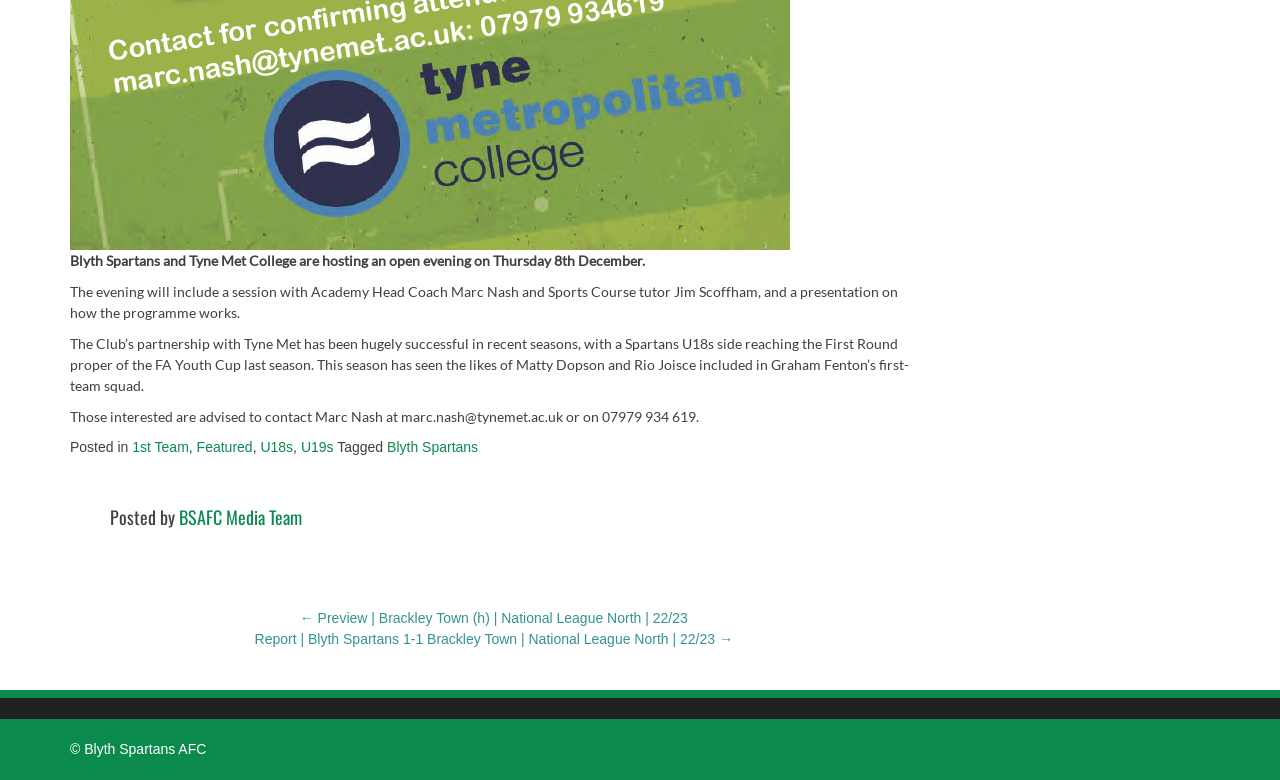Identify the bounding box coordinates of the section to be clicked to complete the task described by the following instruction: "Read the post by BSAFC Media Team". The coordinates should be four float numbers between 0 and 1, formatted as [left, top, right, bottom].

[0.14, 0.646, 0.236, 0.679]